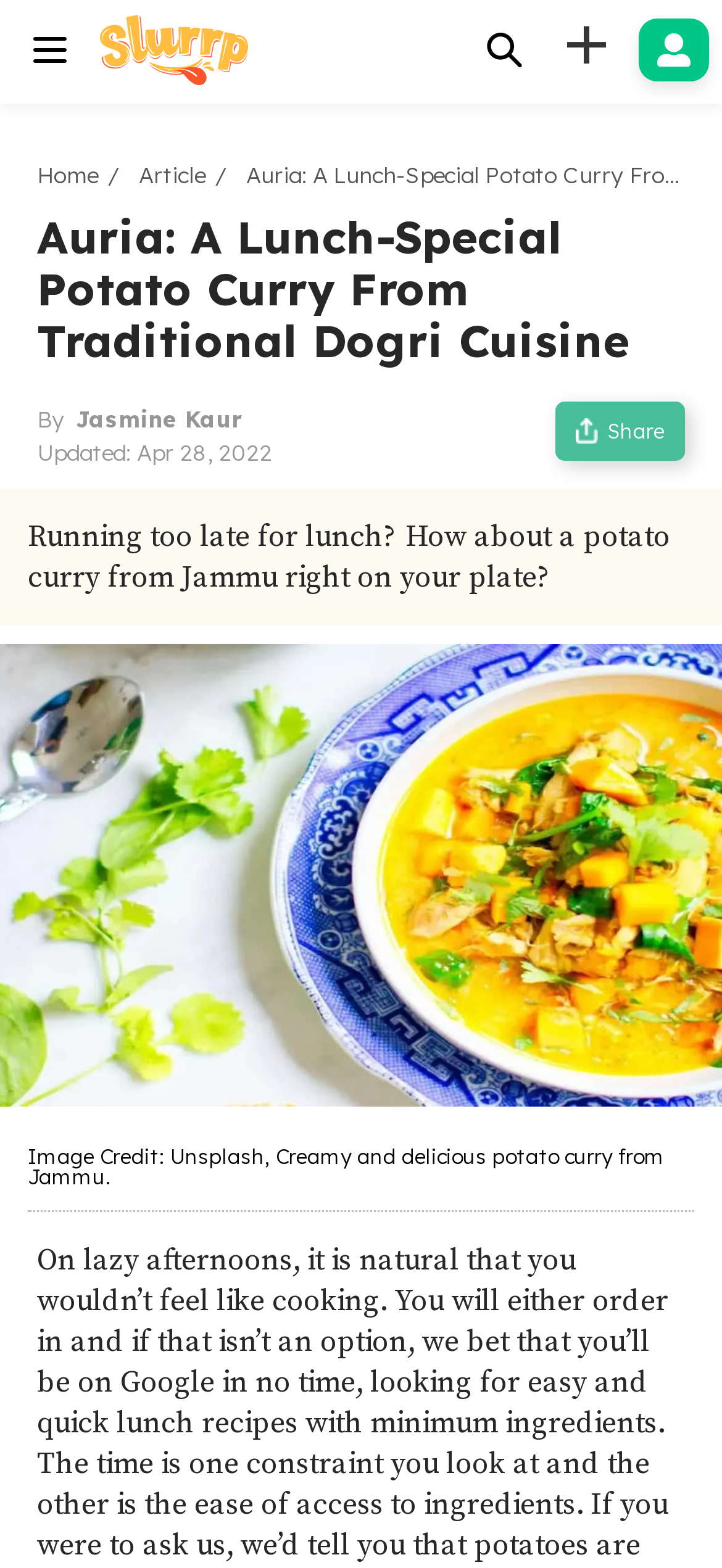Please determine and provide the text content of the webpage's heading.

Auria: A Lunch-Special Potato Curry From Traditional Dogri Cuisine 